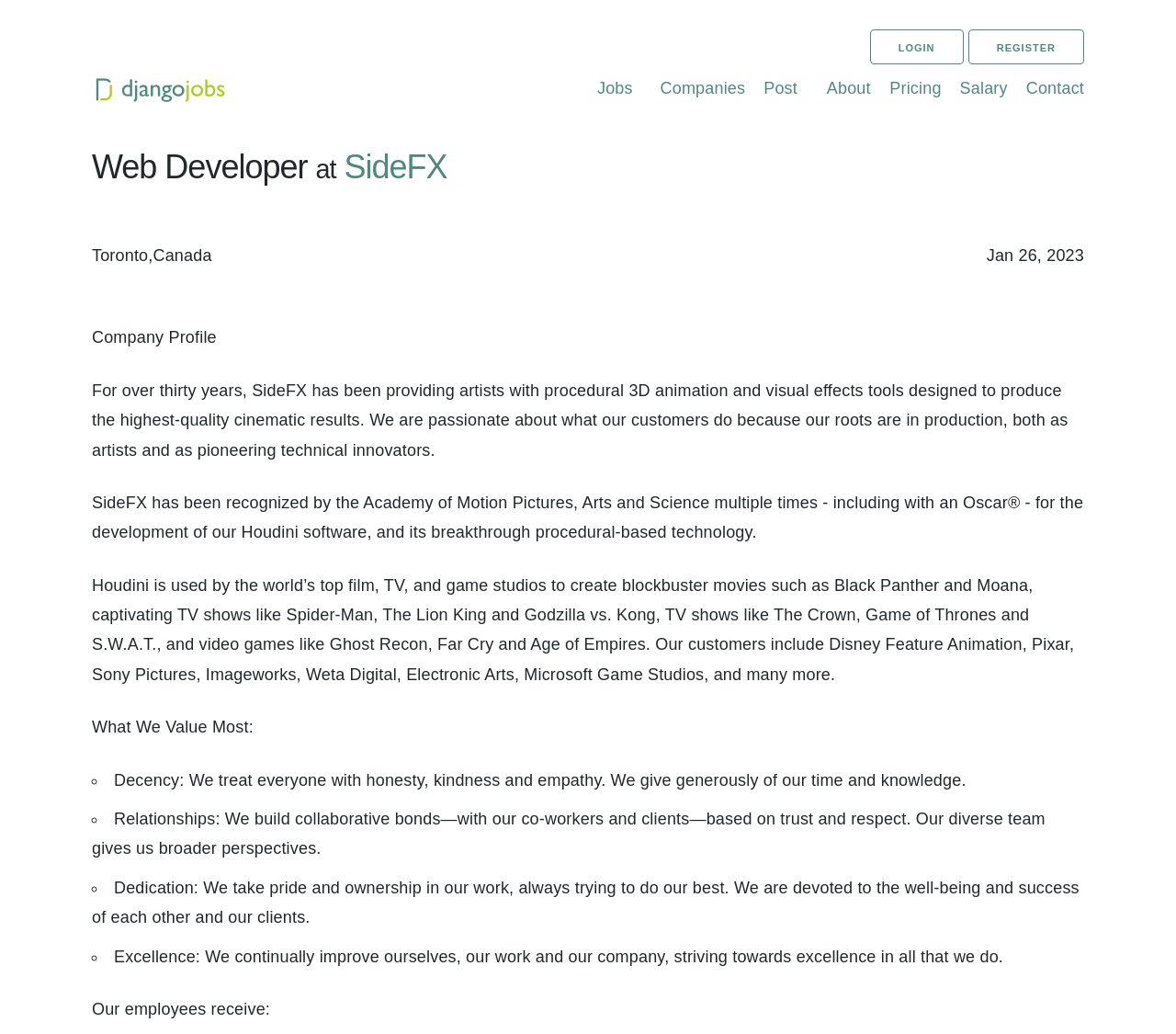Could you highlight the region that needs to be clicked to execute the instruction: "visit the SideFX company page"?

[0.293, 0.143, 0.38, 0.18]